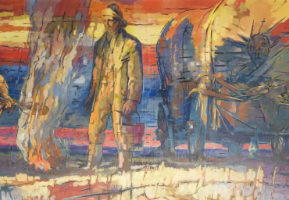Write a descriptive caption for the image, covering all notable aspects.

This vibrant mural, titled "The Homesteader's Campfire," portrays the rugged life of pioneers during the westward expansion of America. In the foreground, a lone homesteader stands next to a campfire, evoking a sense of resilience and perseverance amidst the challenging landscape. The warm, fiery colors of the sunset cast an ethereal glow as they blend with the cooler shades of twilight, highlighting the emotional weight of the scene.

To the right, covered wagons suggest the transient nature of this lifestyle, while figures in the background contribute to the narrative of community and survival. This artwork reflects not only the hardships faced by homesteaders but also their indomitable spirit. Created by James Penney, this mural is located in the Nebraska State Capitol, showcasing the state's historical journey and connection to the spirit of exploration and settlement.